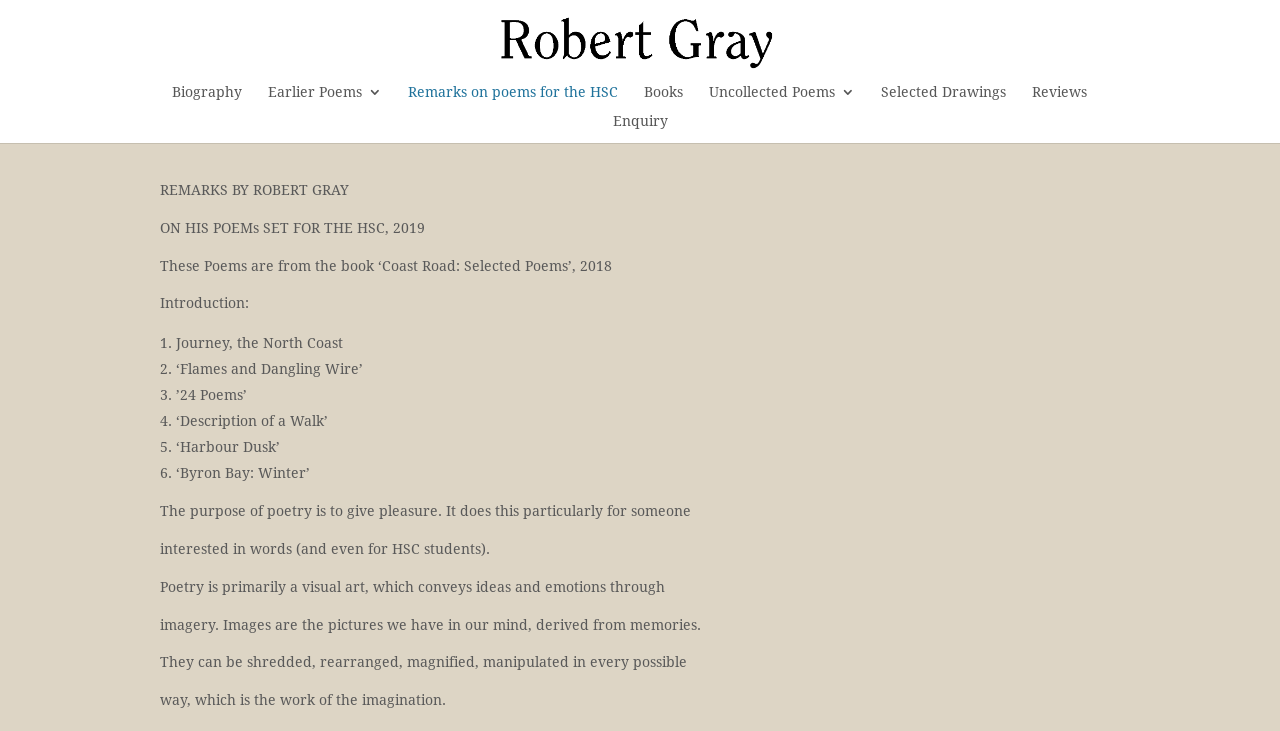Determine the bounding box coordinates in the format (top-left x, top-left y, bottom-right x, bottom-right y). Ensure all values are floating point numbers between 0 and 1. Identify the bounding box of the UI element described by: alt="Robert Gray"

[0.416, 0.045, 0.587, 0.067]